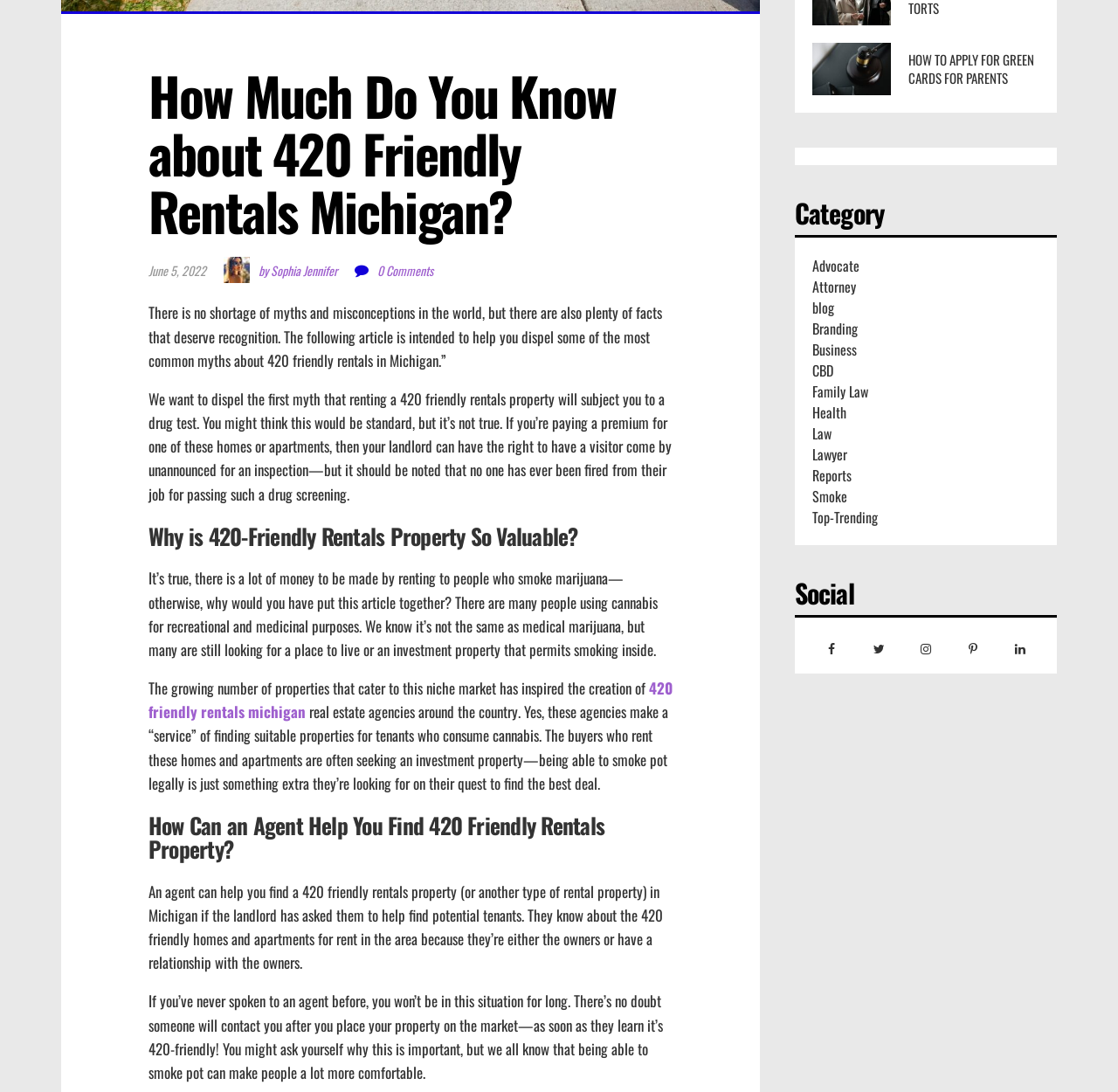Find and provide the bounding box coordinates for the UI element described with: "Branding".

[0.727, 0.291, 0.767, 0.31]